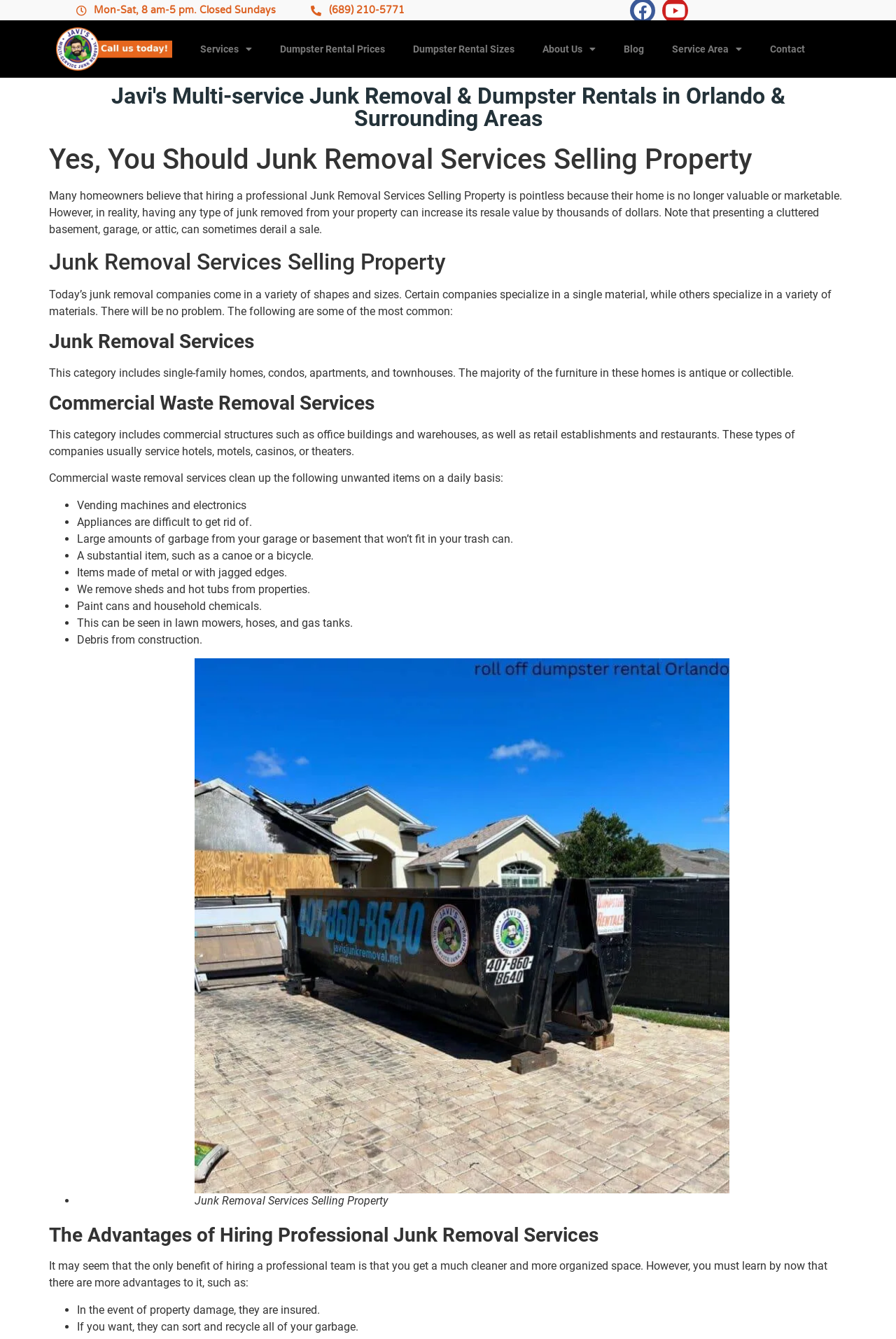What type of materials do commercial waste removal services clean up?
Provide a detailed and extensive answer to the question.

I found a list of materials that commercial waste removal services clean up, which includes vending machines, electronics, appliances, large amounts of garbage, substantial items, items made of metal or with jagged edges, sheds and hot tubs, paint cans and household chemicals, and debris from construction.